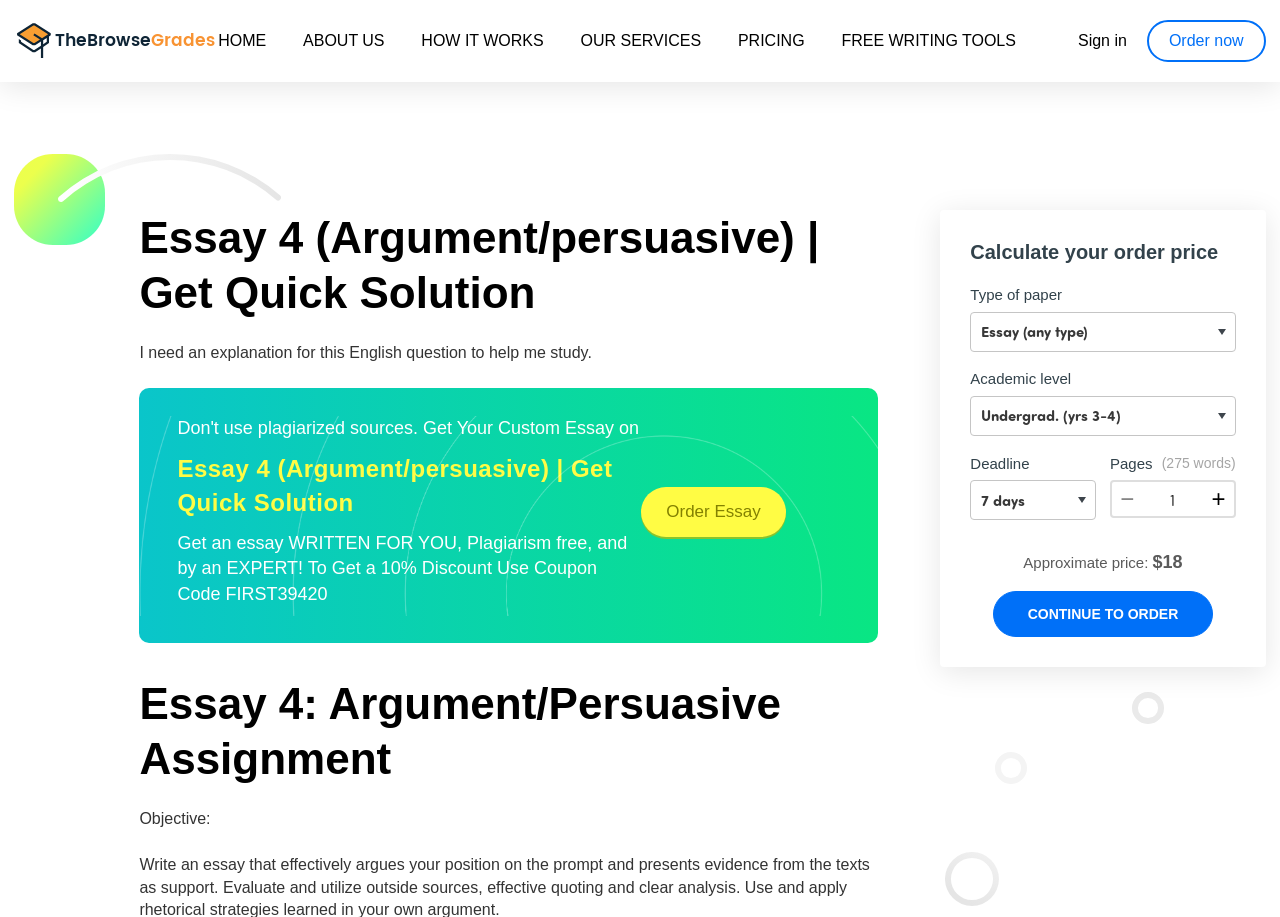What is the type of essay that can be ordered?
Can you provide a detailed and comprehensive answer to the question?

This answer can be obtained by looking at the heading 'Essay 4: Argument/Persuasive Assignment' which indicates the type of essay that can be ordered on this webpage.